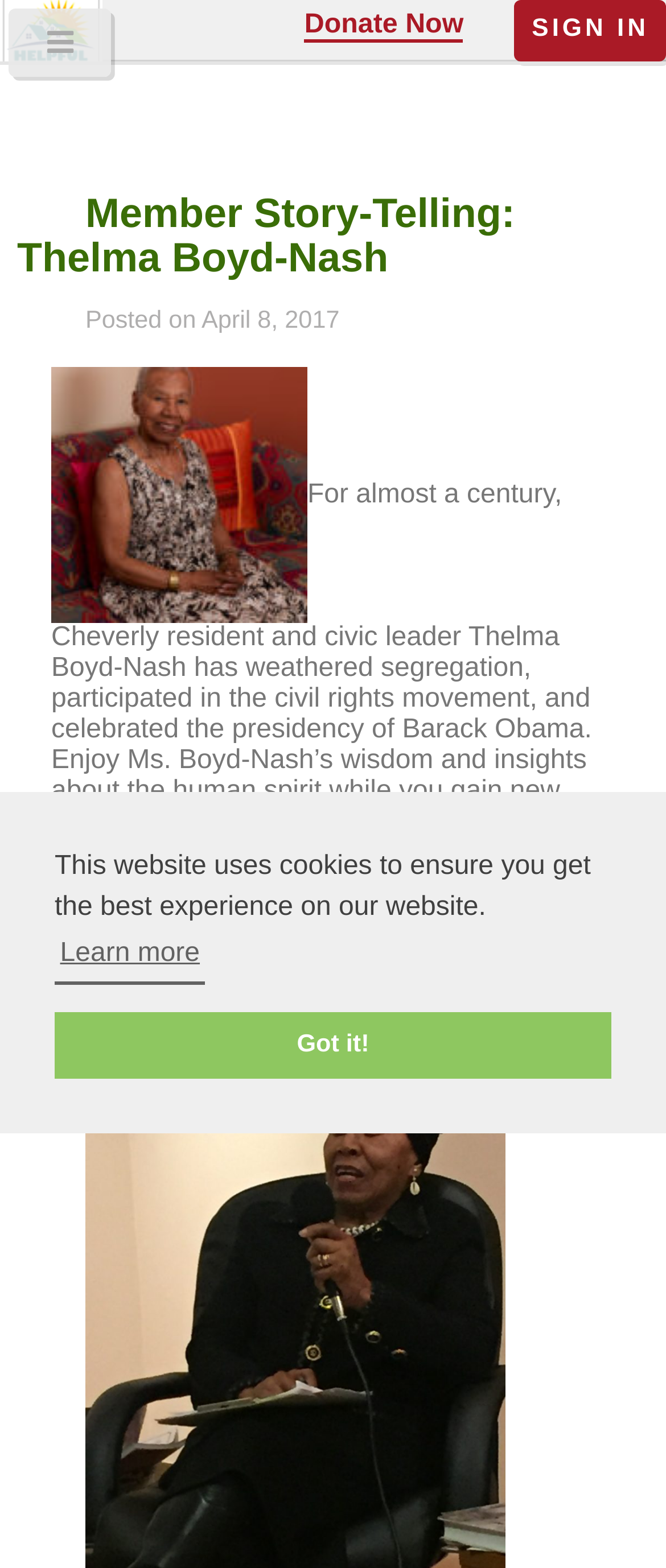How many parts are there in the Thelma Boyd-Nash story?
Based on the visual details in the image, please answer the question thoroughly.

There are two parts in the Thelma Boyd-Nash story, which can be found in the links 'Thelma Boyd-Nash Part 1' and 'Thelma Boyd-Nash Part 2'. These links are located below the member story title and have y-coordinates ranging from 0.549 to 0.613.